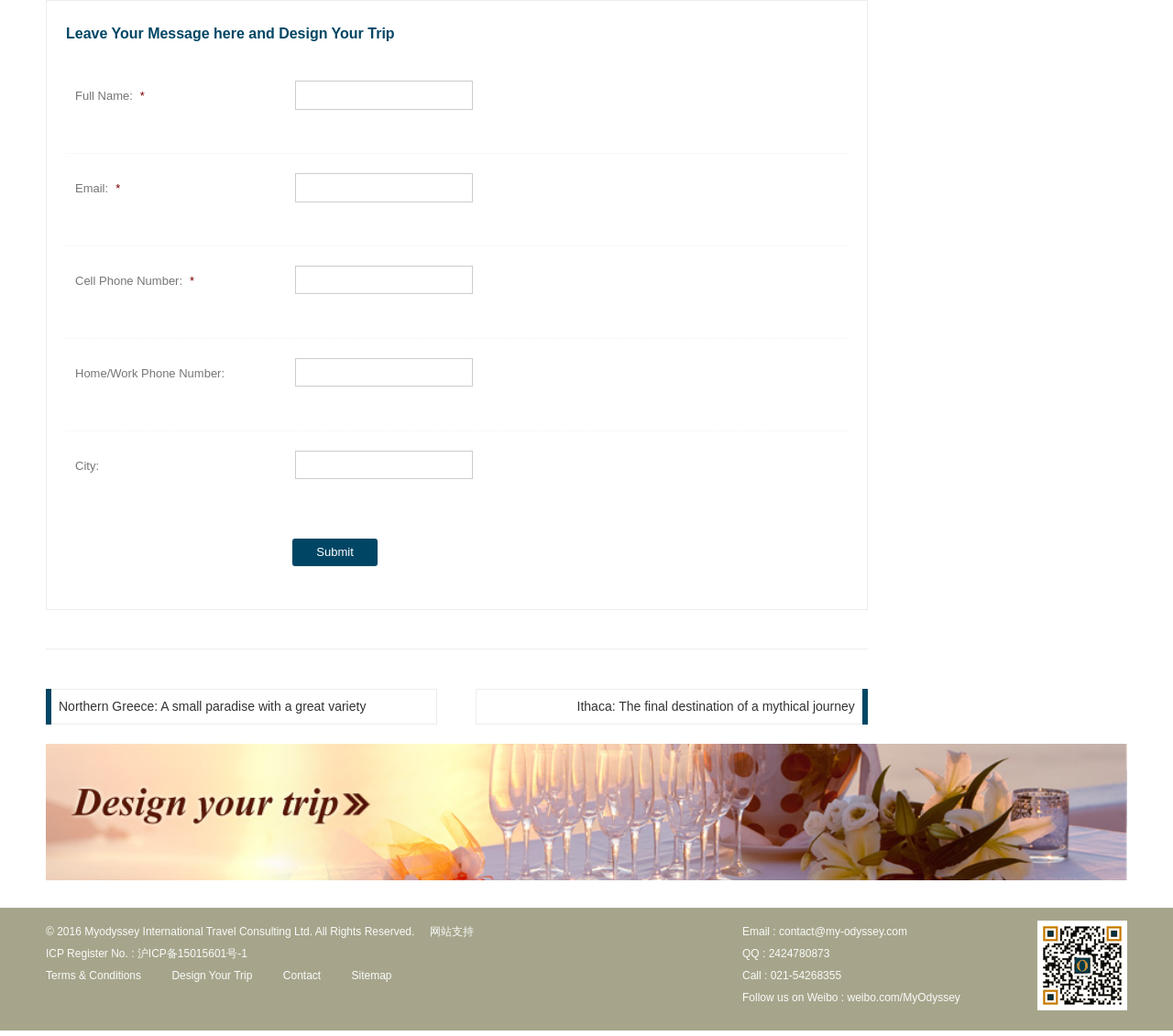What is the company name that owns the website?
Give a detailed and exhaustive answer to the question.

The company name that owns the website is Myodyssey International Travel Consulting Ltd., as indicated by the copyright text '© 2016 Myodyssey International Travel Consulting Ltd. All Rights Reserved.' at the bottom of the webpage.